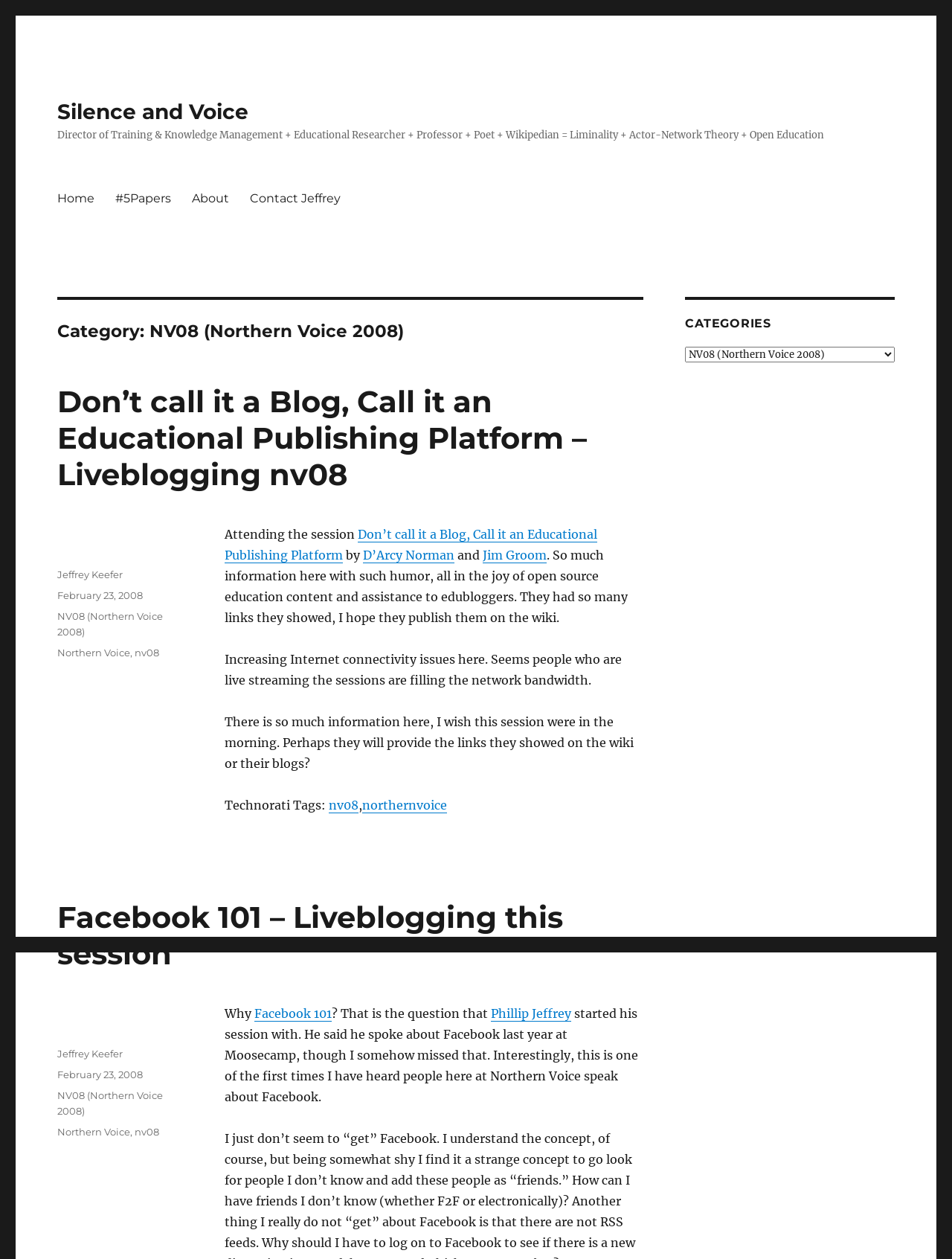Locate the bounding box coordinates of the region to be clicked to comply with the following instruction: "Check the 'Categories' dropdown". The coordinates must be four float numbers between 0 and 1, in the form [left, top, right, bottom].

[0.72, 0.275, 0.94, 0.288]